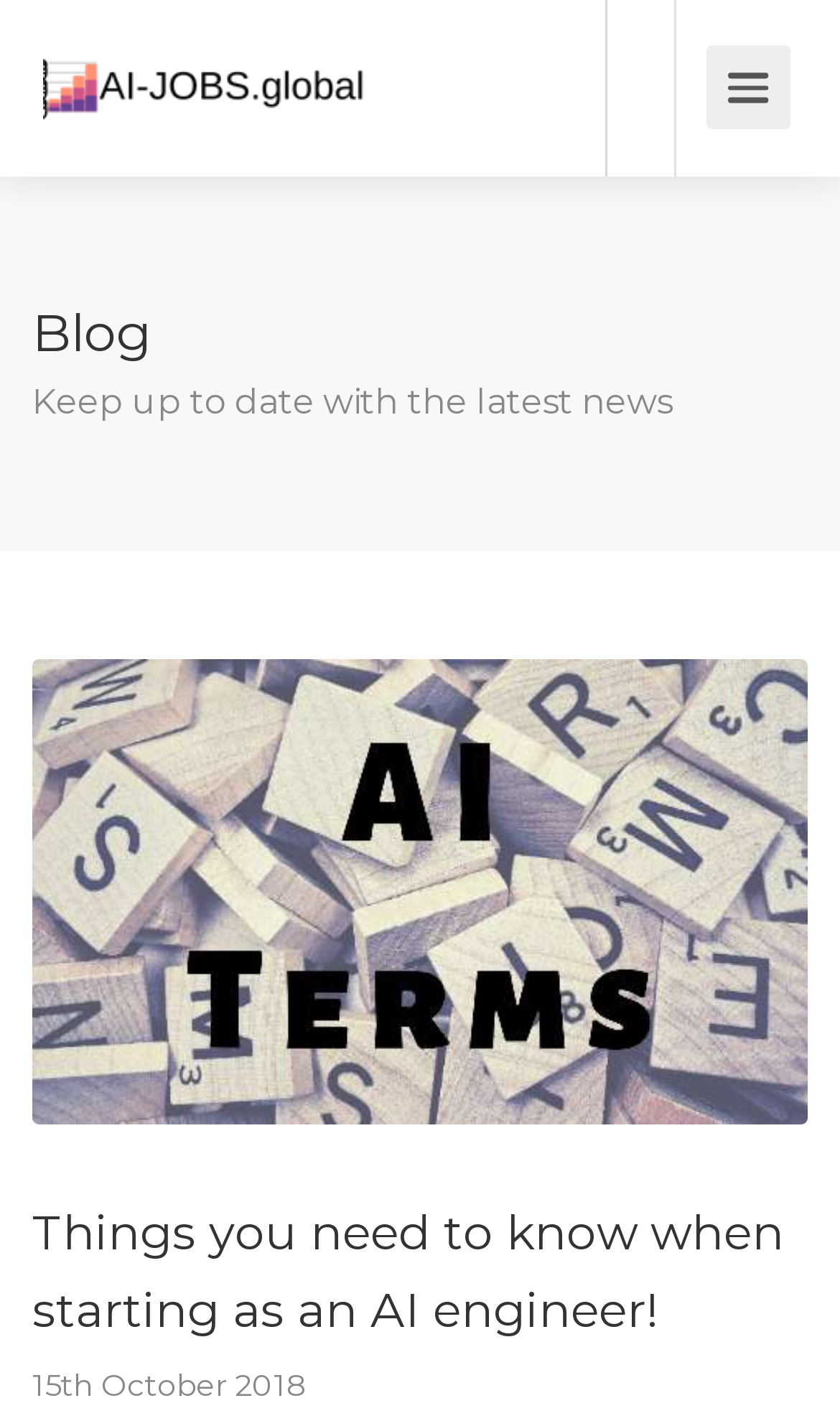Provide a brief response to the question below using a single word or phrase: 
What is the category of the blog post?

AI engineer